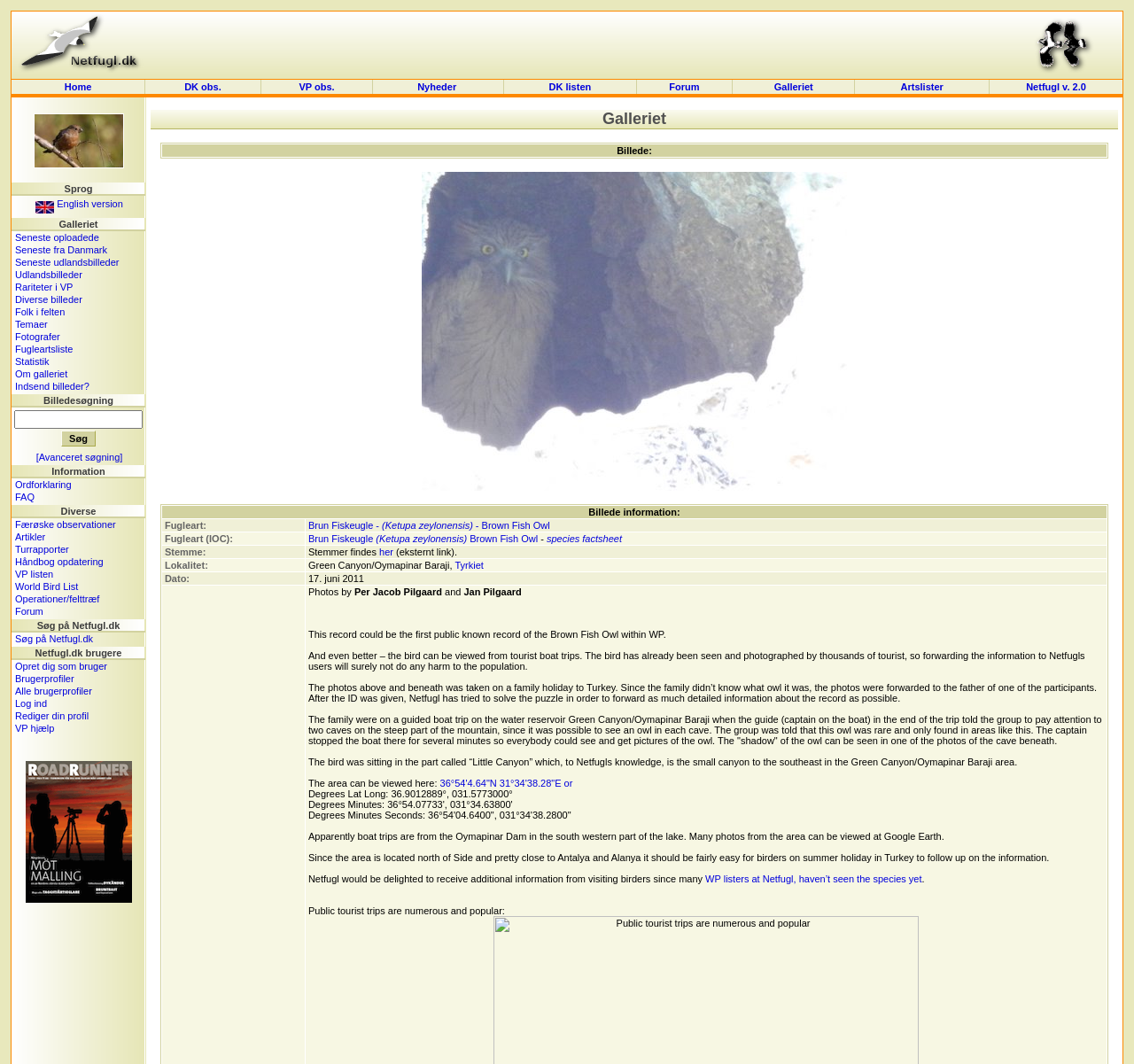Please provide the bounding box coordinates for the element that needs to be clicked to perform the following instruction: "View the Seneste oploadede page". The coordinates should be given as four float numbers between 0 and 1, i.e., [left, top, right, bottom].

[0.013, 0.218, 0.087, 0.228]